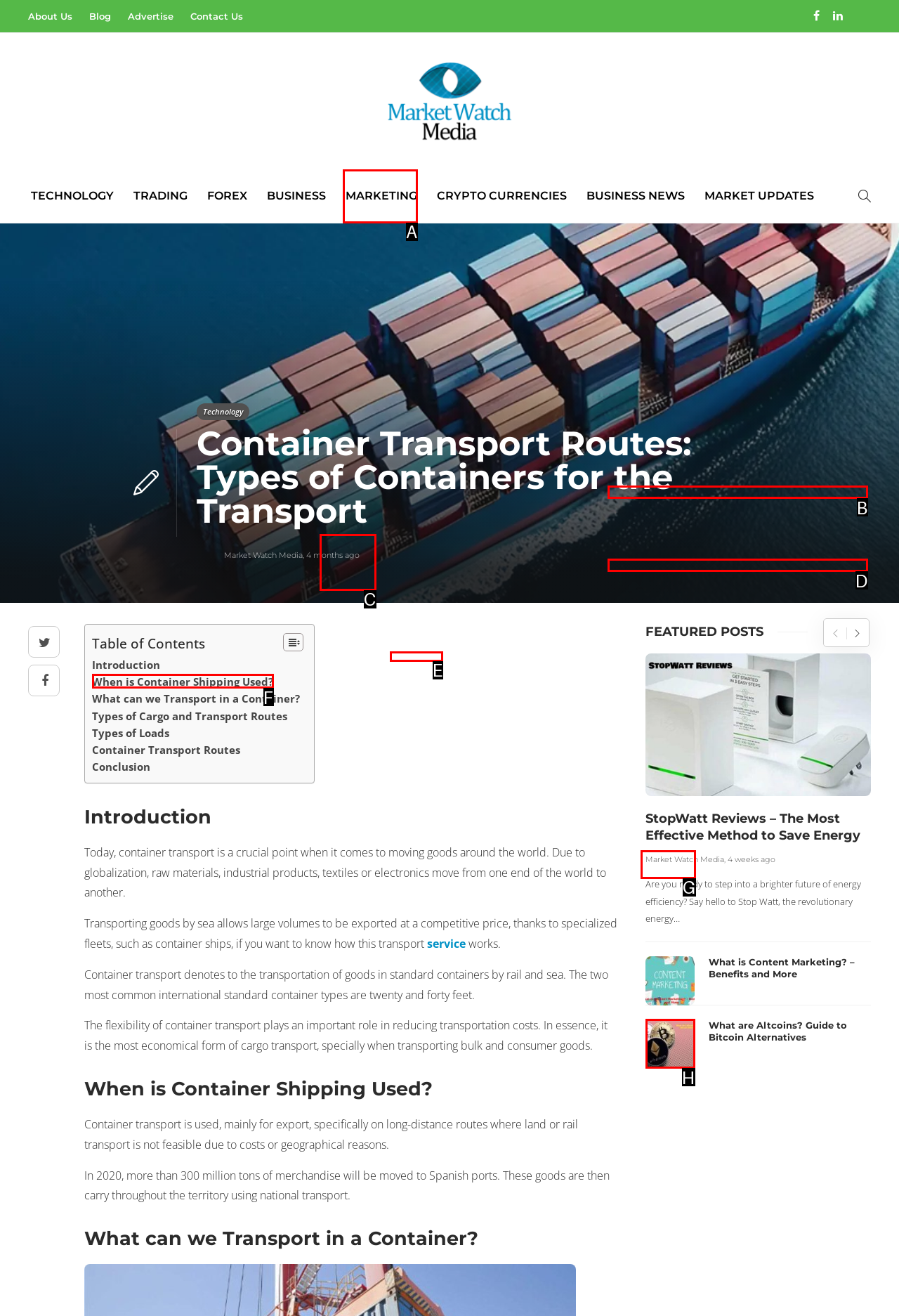Identify the letter of the UI element that corresponds to: May 2023
Respond with the letter of the option directly.

None